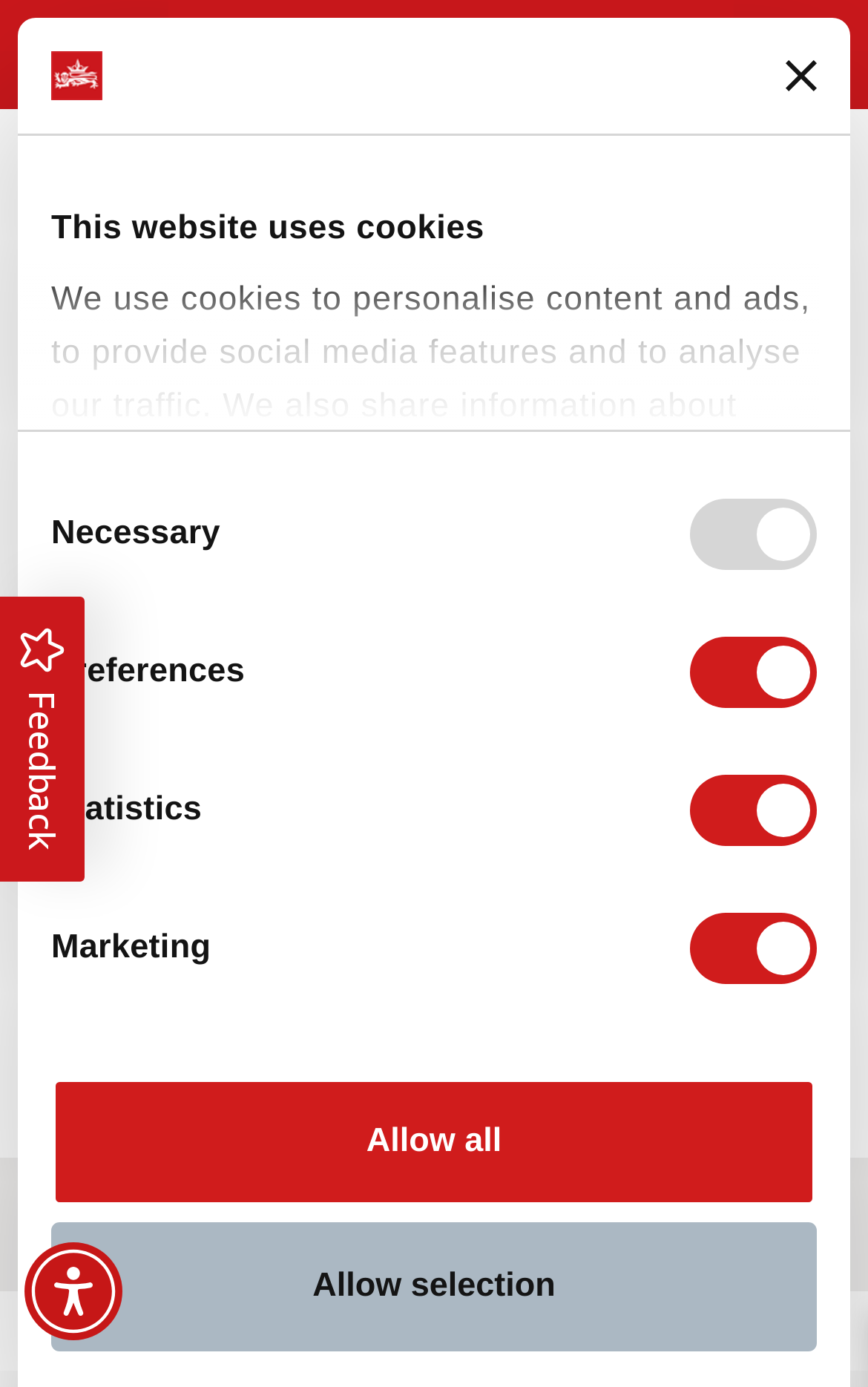Please give a succinct answer using a single word or phrase:
How many links are in the top navigation bar?

3